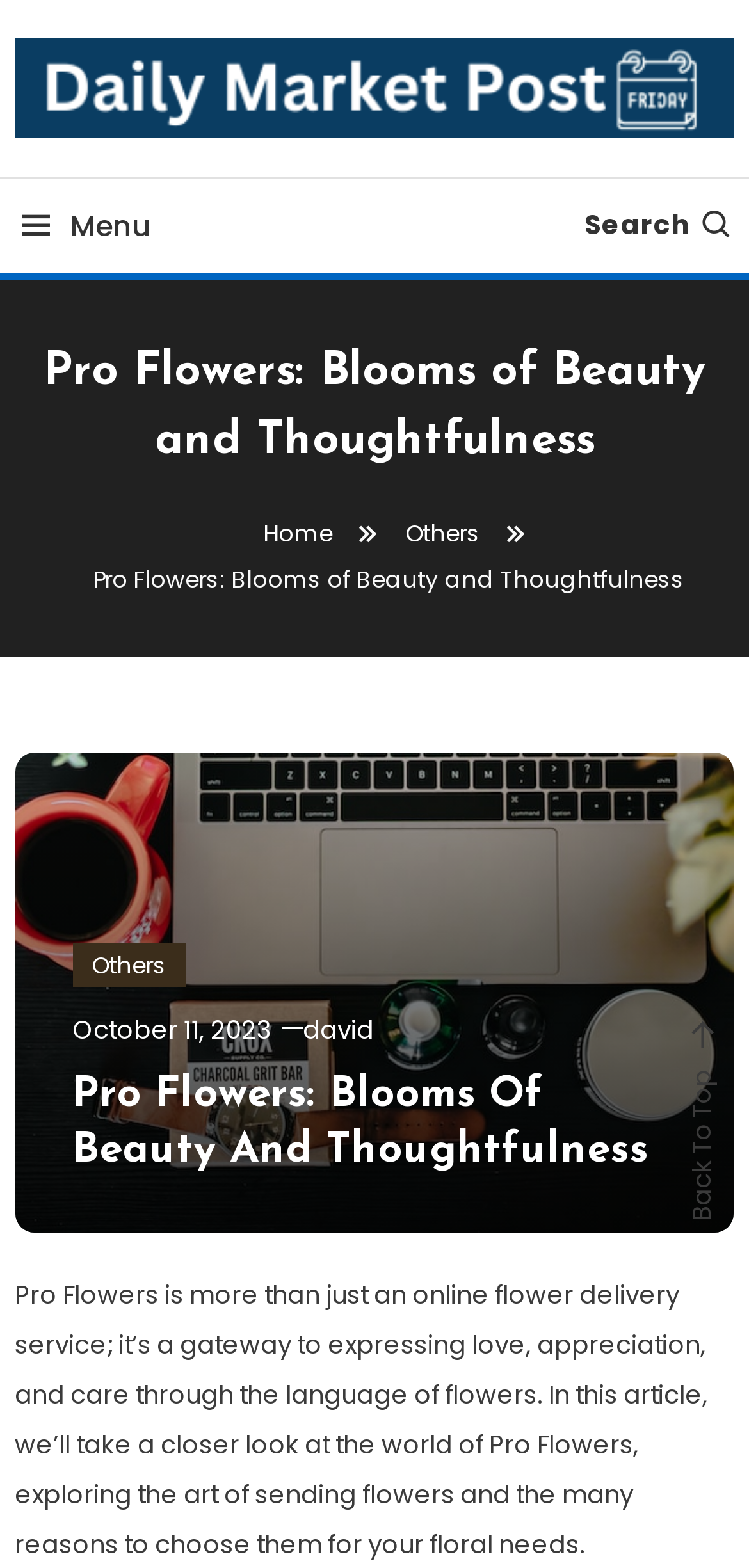Determine the bounding box coordinates for the element that should be clicked to follow this instruction: "search for something". The coordinates should be given as four float numbers between 0 and 1, in the format [left, top, right, bottom].

[0.78, 0.131, 0.98, 0.156]